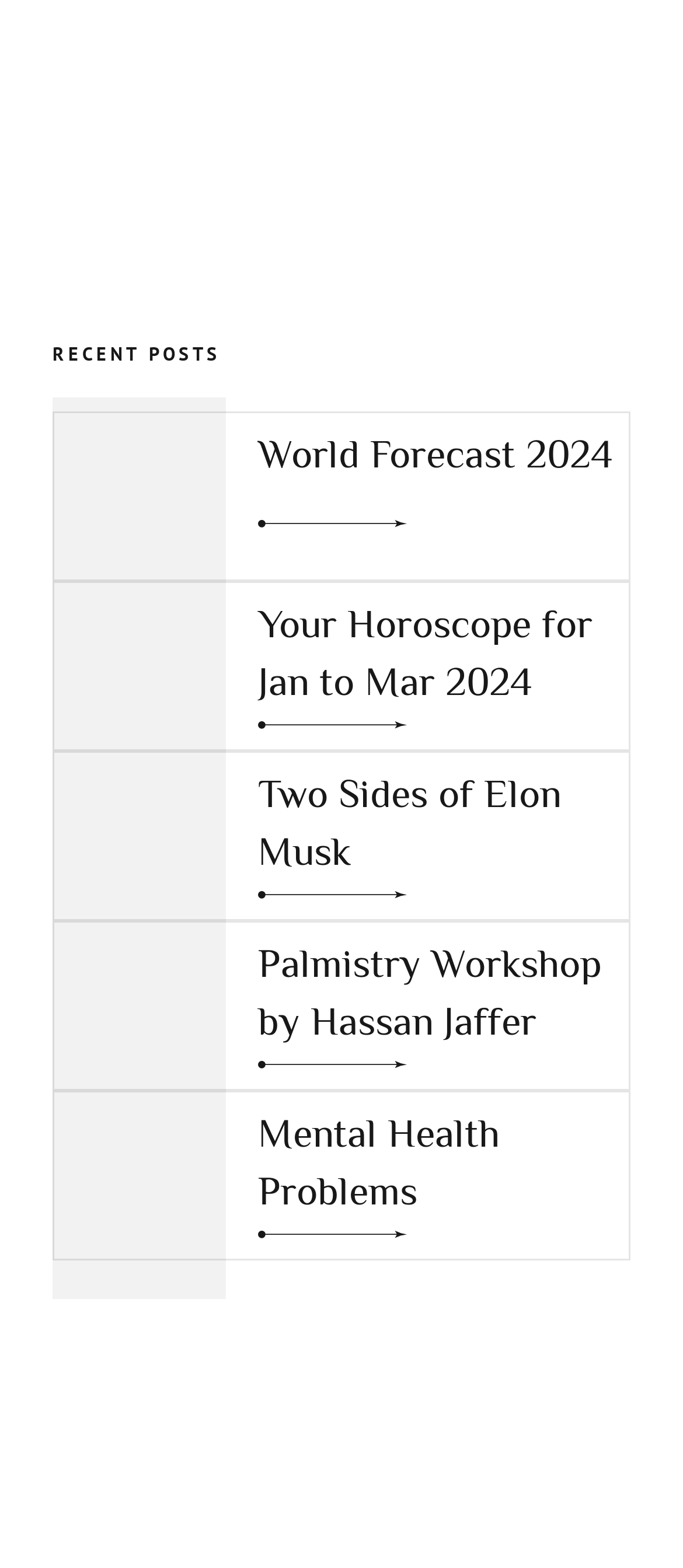Provide the bounding box coordinates of the area you need to click to execute the following instruction: "View Palmistry Book by Hassan".

[0.077, 0.12, 0.462, 0.141]